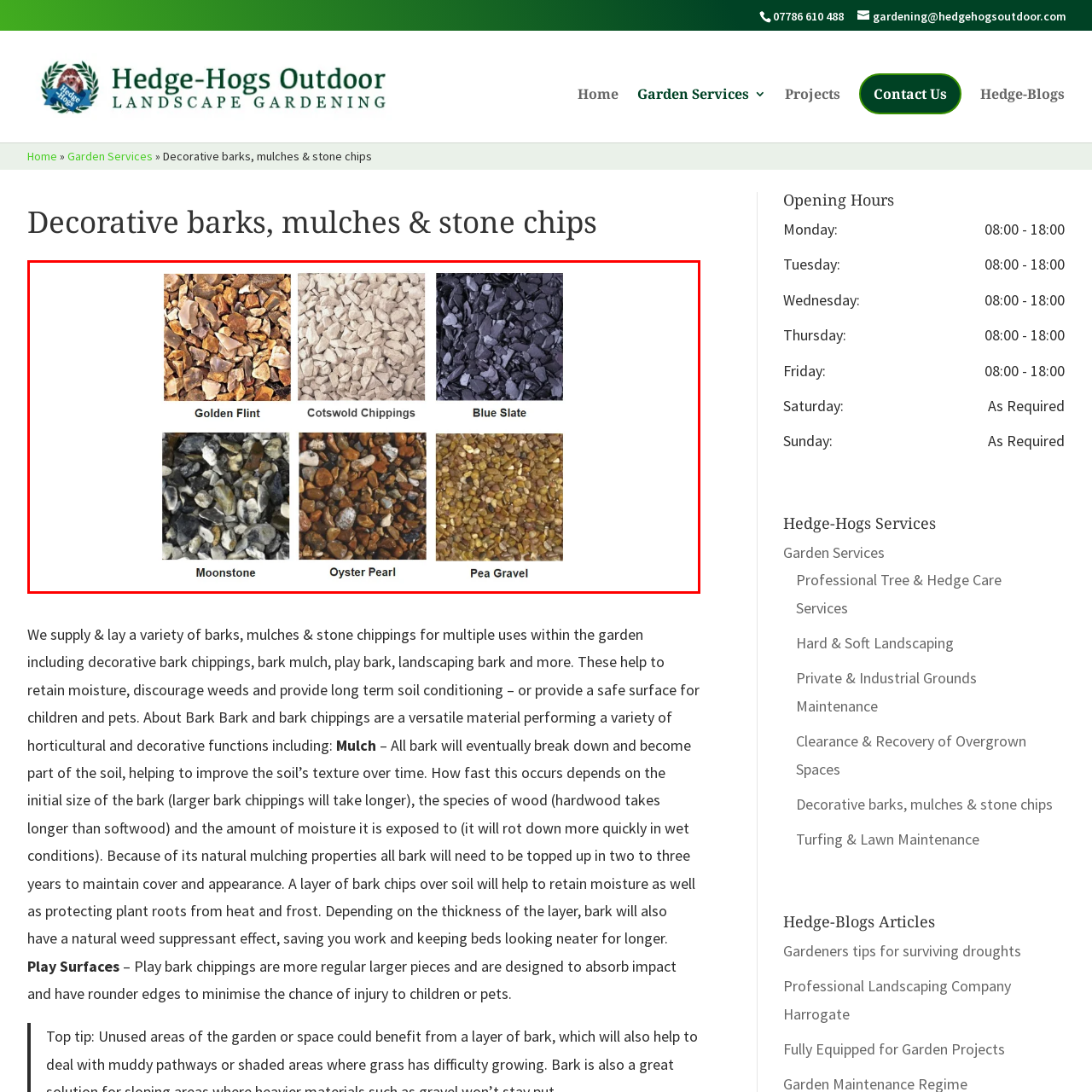Focus on the image outlined in red and offer a detailed answer to the question below, relying on the visual elements in the image:
What is the characteristic of Pea Gravel?

According to the caption, Pea Gravel is described as featuring small, rounded stones in a golden shade, which suggests that it has a unique texture and color.